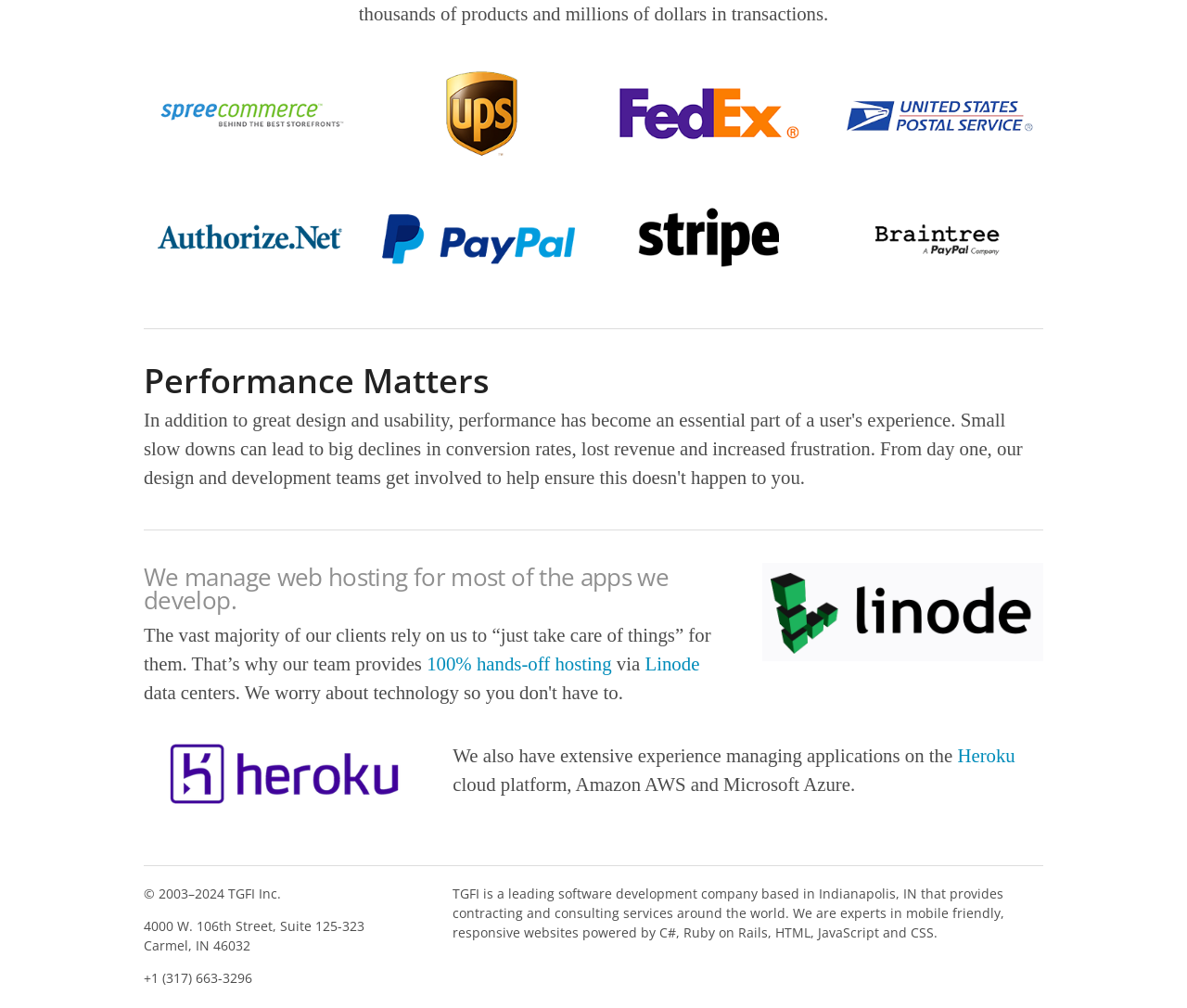What is the company name mentioned in the footer?
Please provide a detailed answer to the question.

I found the company name 'TGFI Inc.' in the footer section of the webpage, specifically in the element with the text '© 2003–2024 TGFI Inc.'.